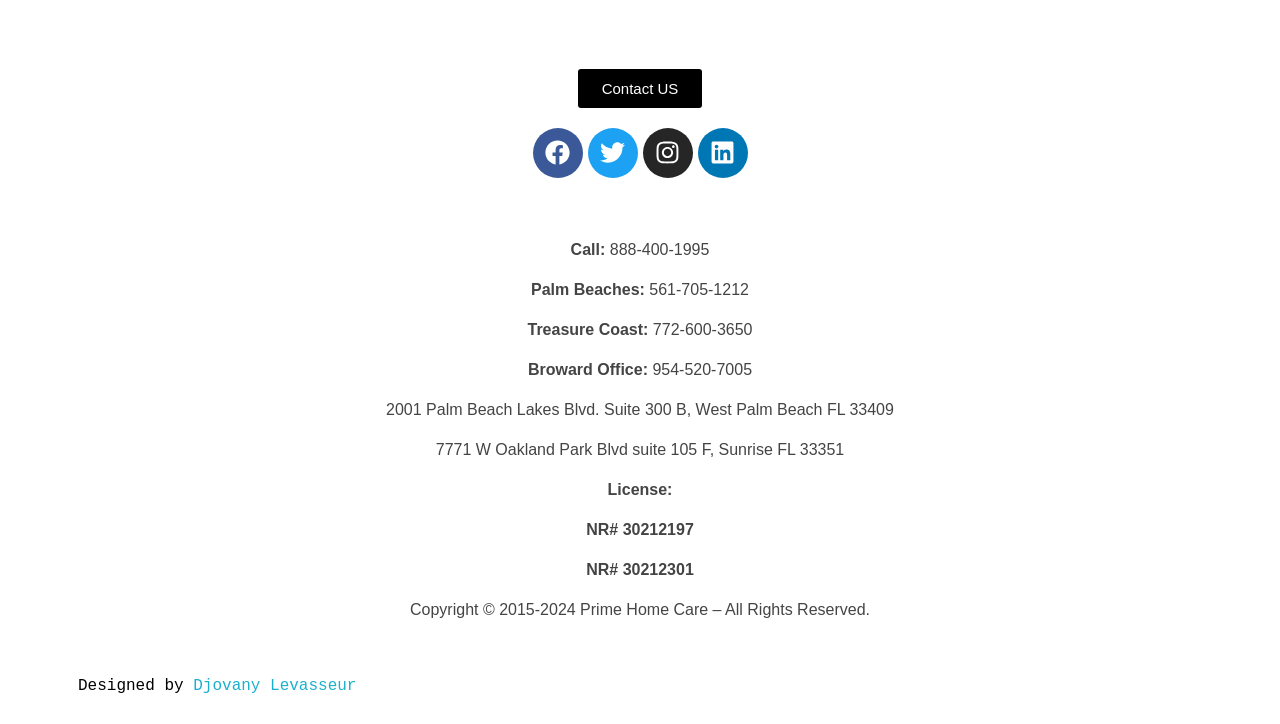Reply to the question with a single word or phrase:
What is the address of the West Palm Beach office?

2001 Palm Beach Lakes Blvd. Suite 300 B, West Palm Beach FL 33409